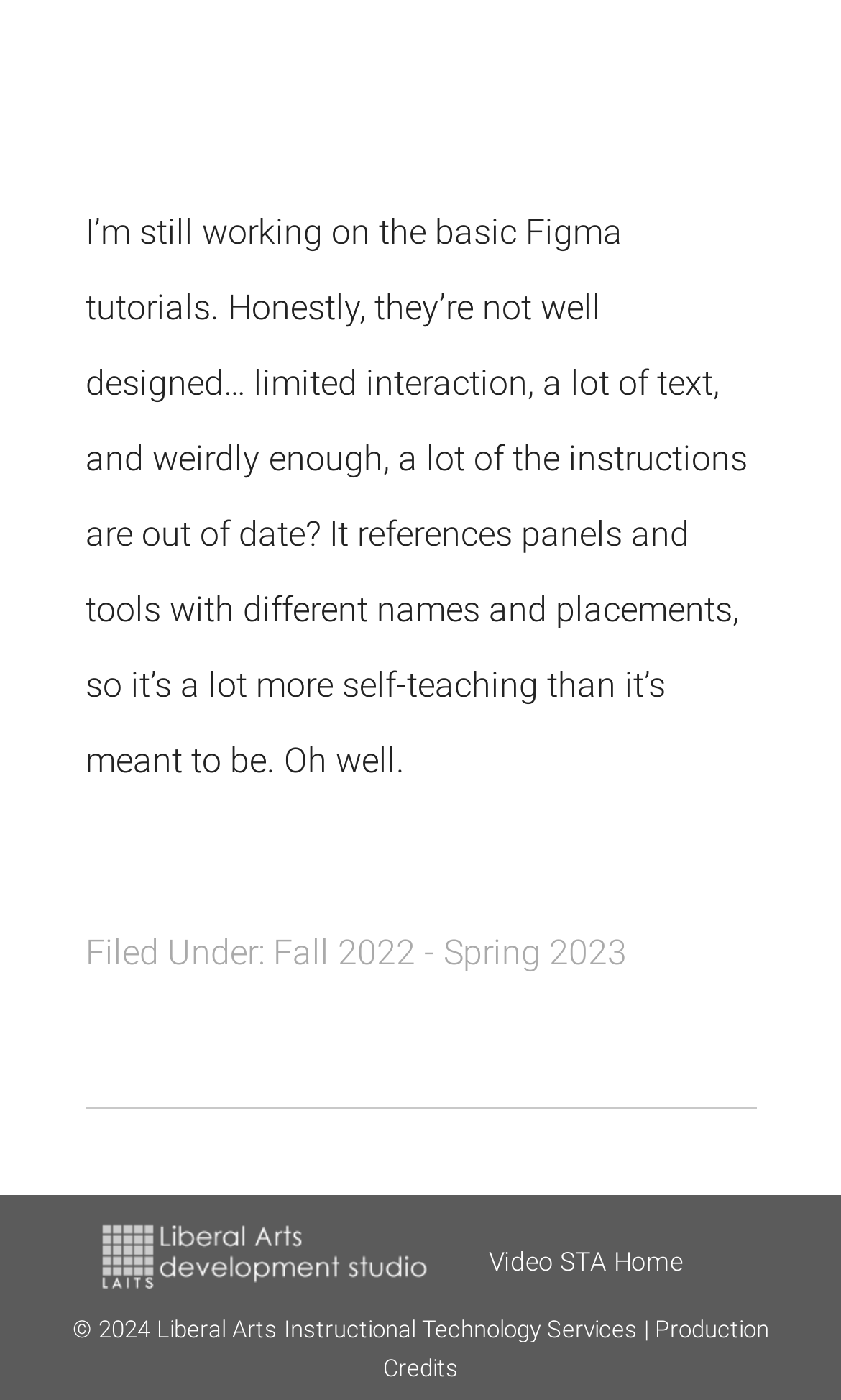Please reply to the following question using a single word or phrase: 
How many links are in the footer?

2